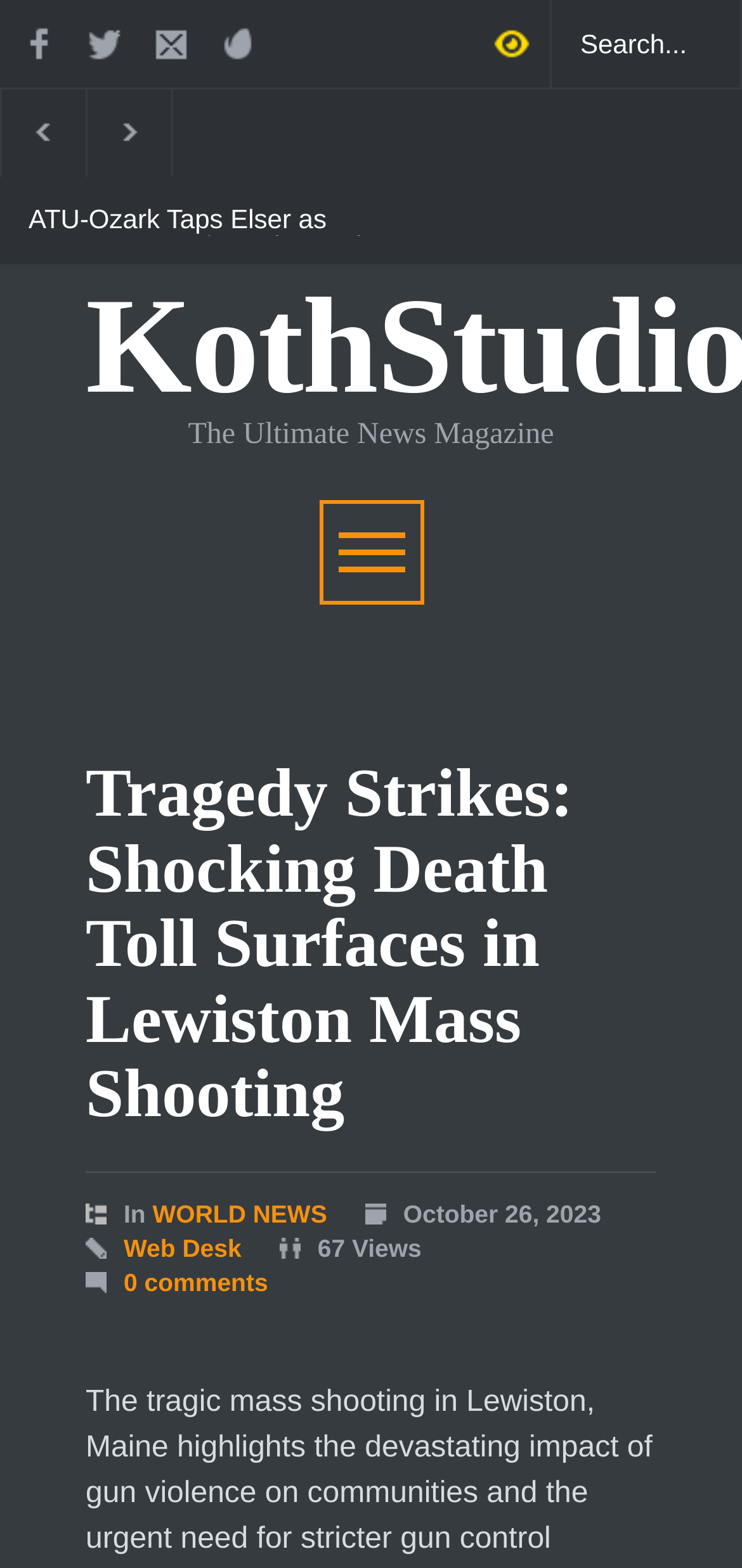Provide a thorough and detailed response to the question by examining the image: 
How many views does the main article have?

The number of views of the main article can be found in the static text element with the text '67 Views' located at the bottom of the webpage, below the article title.